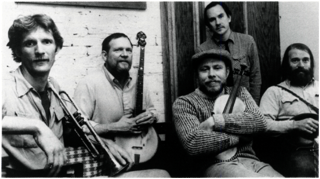Elaborate on the contents of the image in great detail.

The image features the renowned old-time string band, the Red Clay Ramblers, capturing a moment showcasing five of its members. Positioned in a relaxed setting, the musicians are seated with their instruments, exuding a blend of camaraderie and artistry. Each member's expression reflects their passion for music, highlighting the band’s enduring impact on the traditional country and folk music scene. The Red Clay Ramblers, formed in 1972 in Chapel Hill, North Carolina, have played a vital role in reviving and celebrating the pre-bluegrass stringband tradition. Their innovative style and dedication have influenced many, drawing inspiration from a rich heritage of rural folk and country artistry. This photograph is a testament to their legacy and the vibrant culture of American music that they represent.